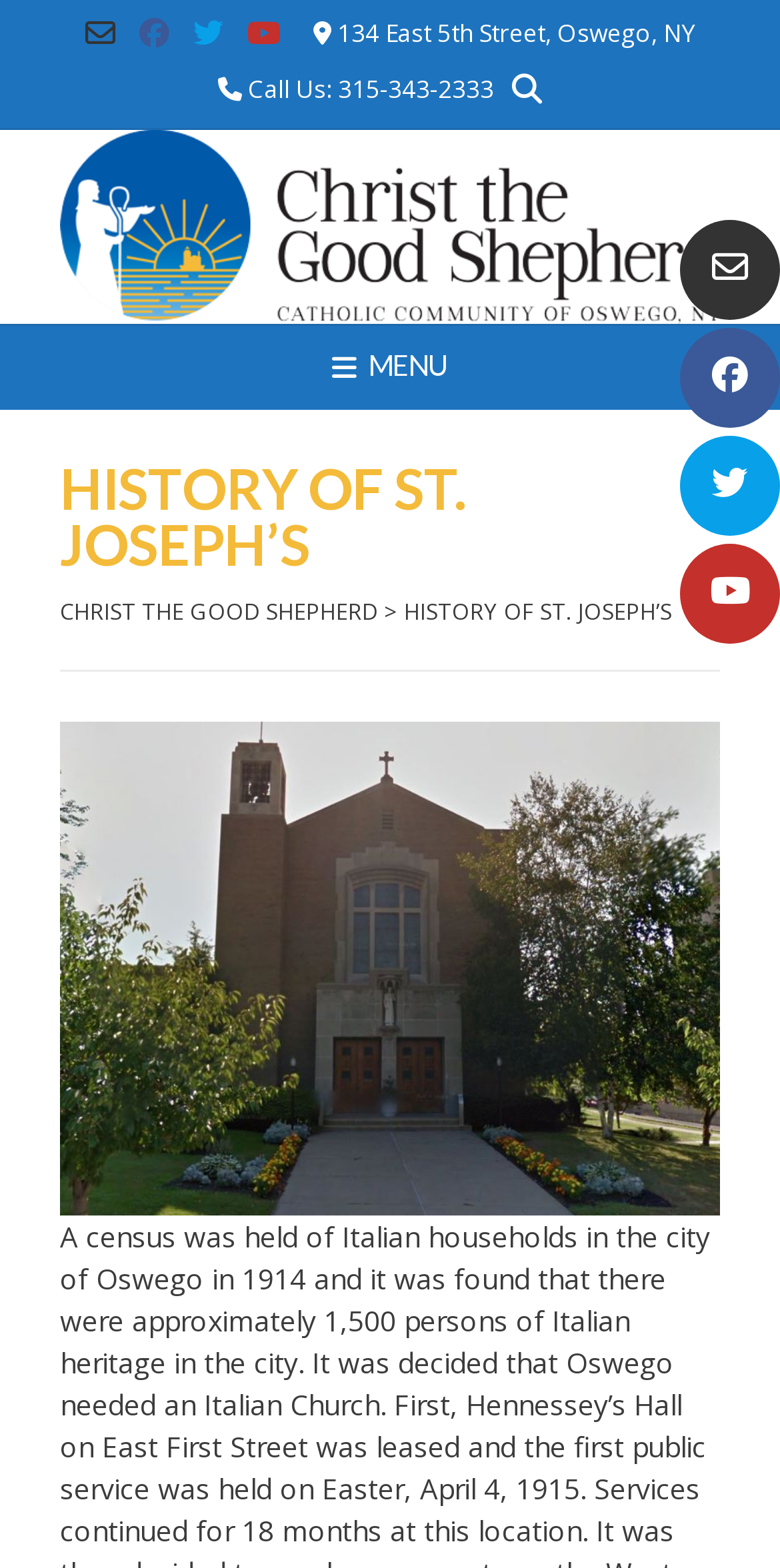How many social media links are at the top of the page?
Analyze the screenshot and provide a detailed answer to the question.

I counted the number of link elements at the top of the page with icons, and found four of them, which I assume are social media links.